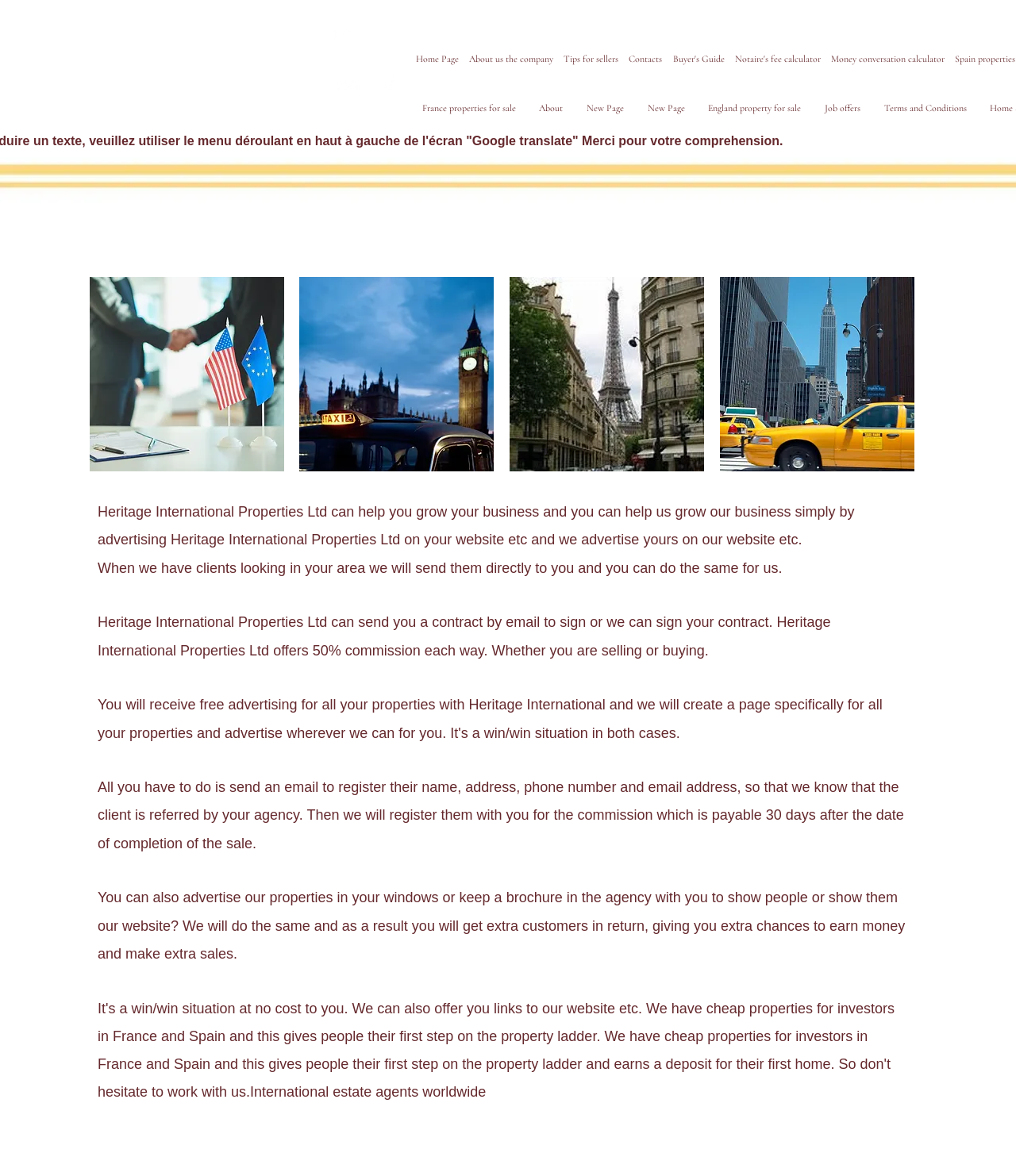How long after the sale date is the commission payable?
Please provide a comprehensive answer to the question based on the webpage screenshot.

According to the text on the webpage, the commission is payable 30 days after the date of completion of the sale.